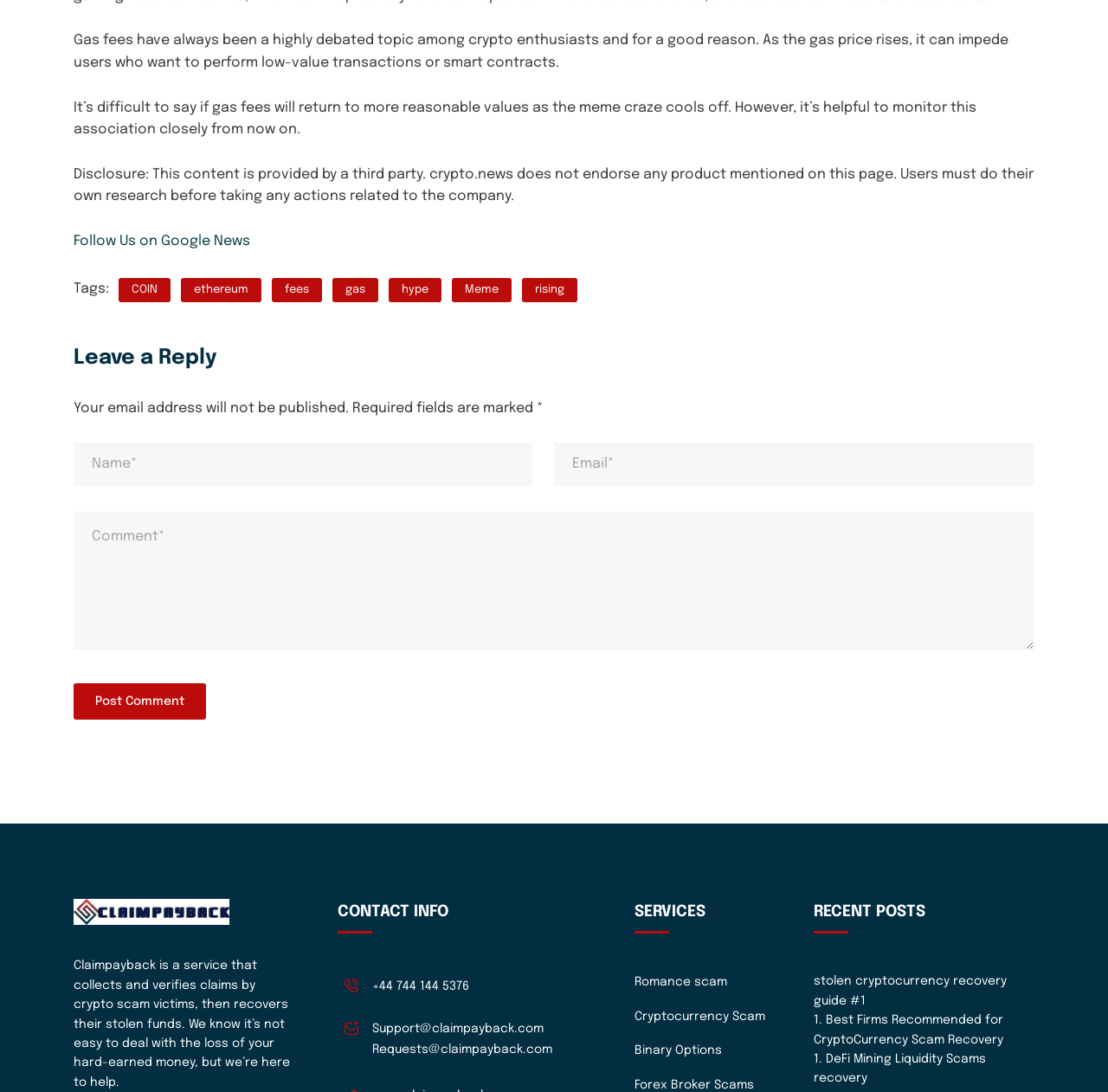Could you highlight the region that needs to be clicked to execute the instruction: "Click the Home link"?

None